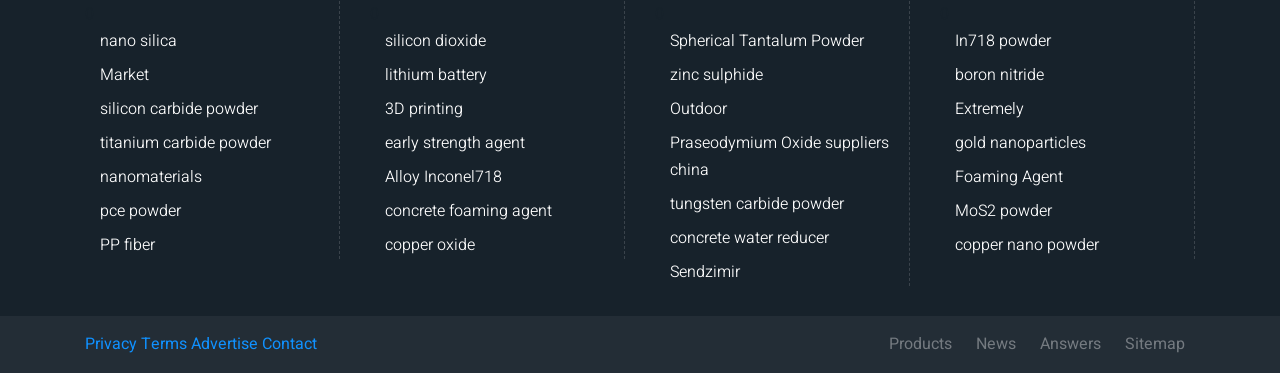What is the first product listed?
Based on the screenshot, answer the question with a single word or phrase.

nano silica